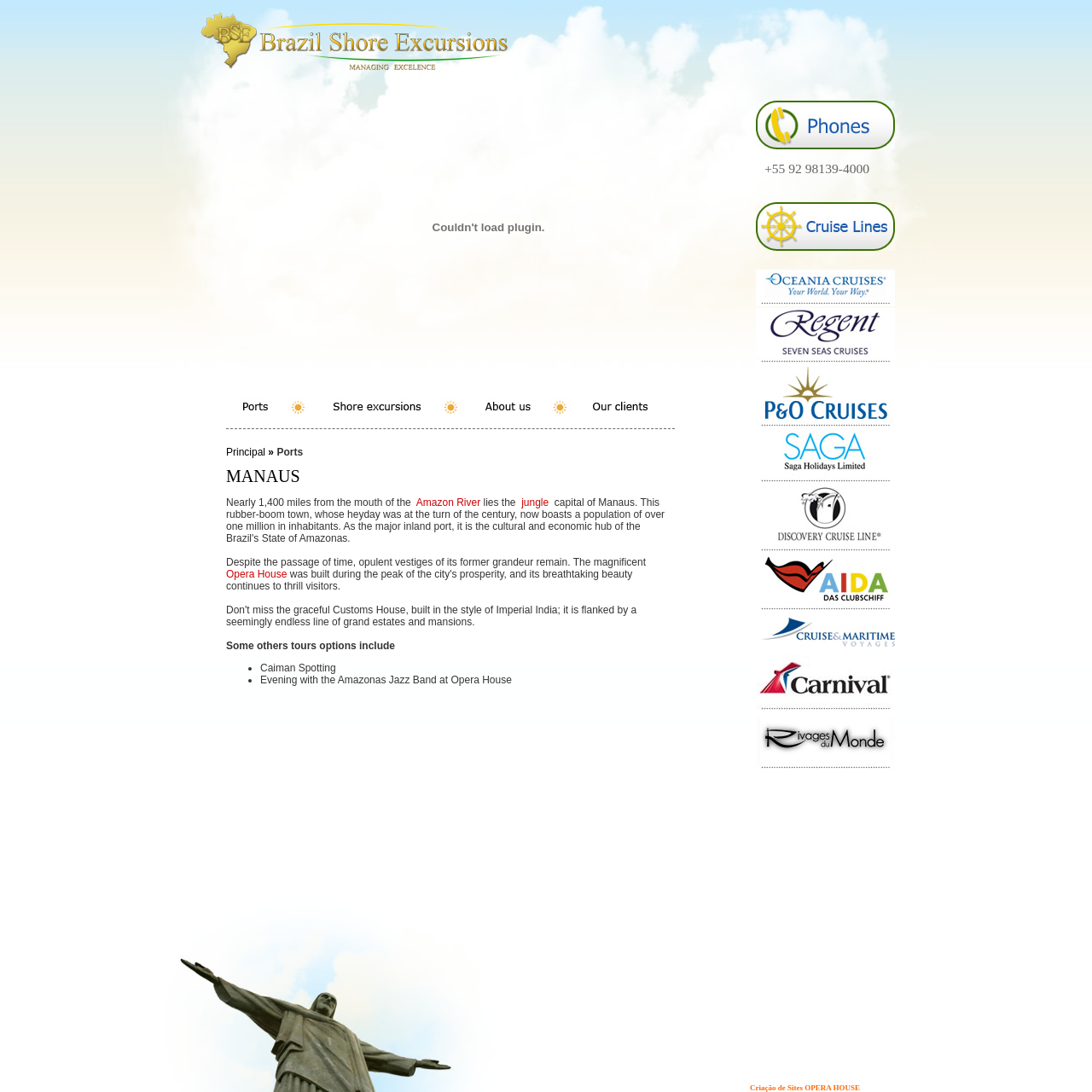Specify the bounding box coordinates for the region that must be clicked to perform the given instruction: "Click on the 'Koh Samet Weather Link'".

None